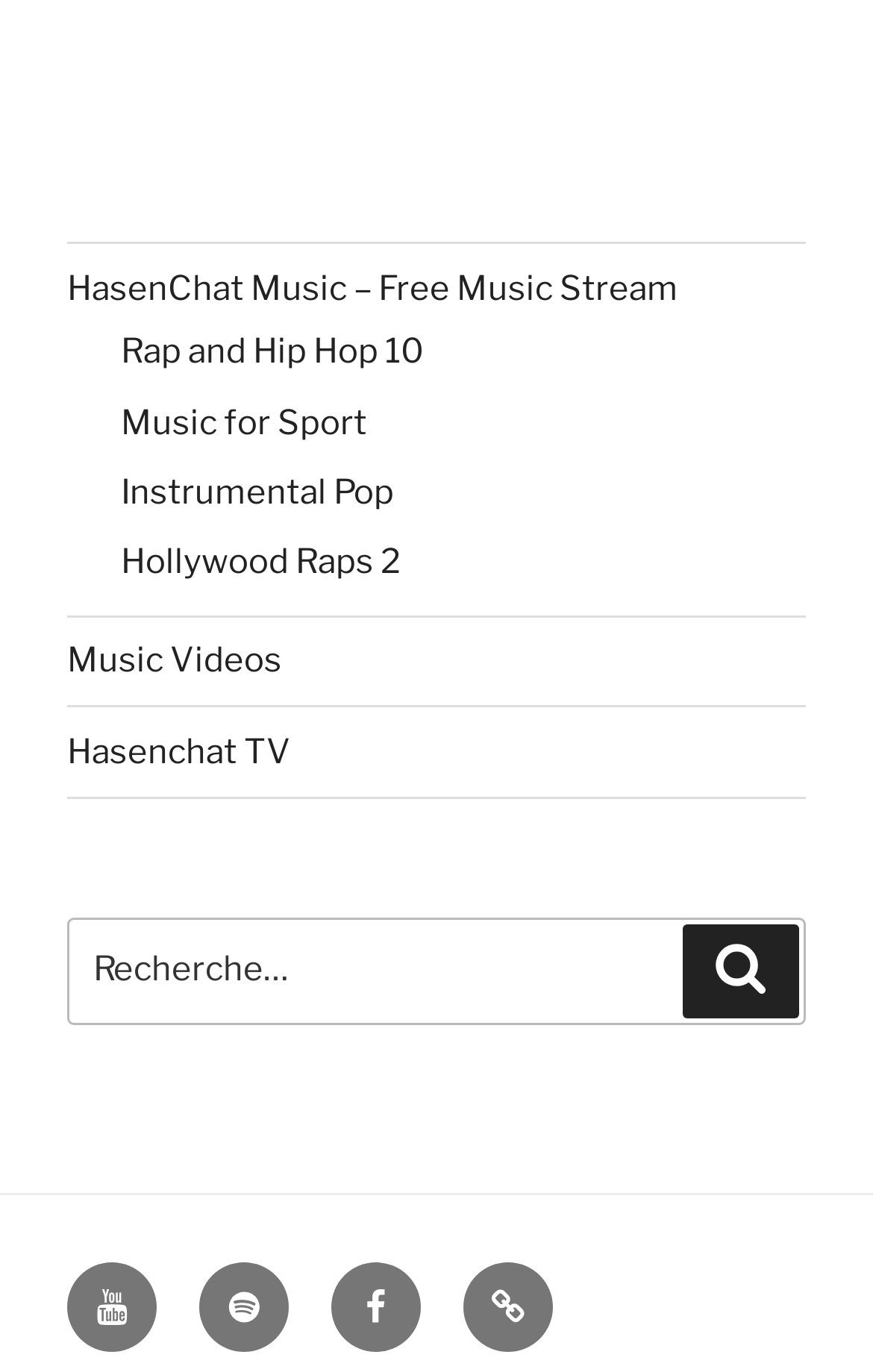Find the bounding box coordinates for the HTML element described in this sentence: "Hasenchat TV". Provide the coordinates as four float numbers between 0 and 1, in the format [left, top, right, bottom].

[0.077, 0.533, 0.333, 0.563]